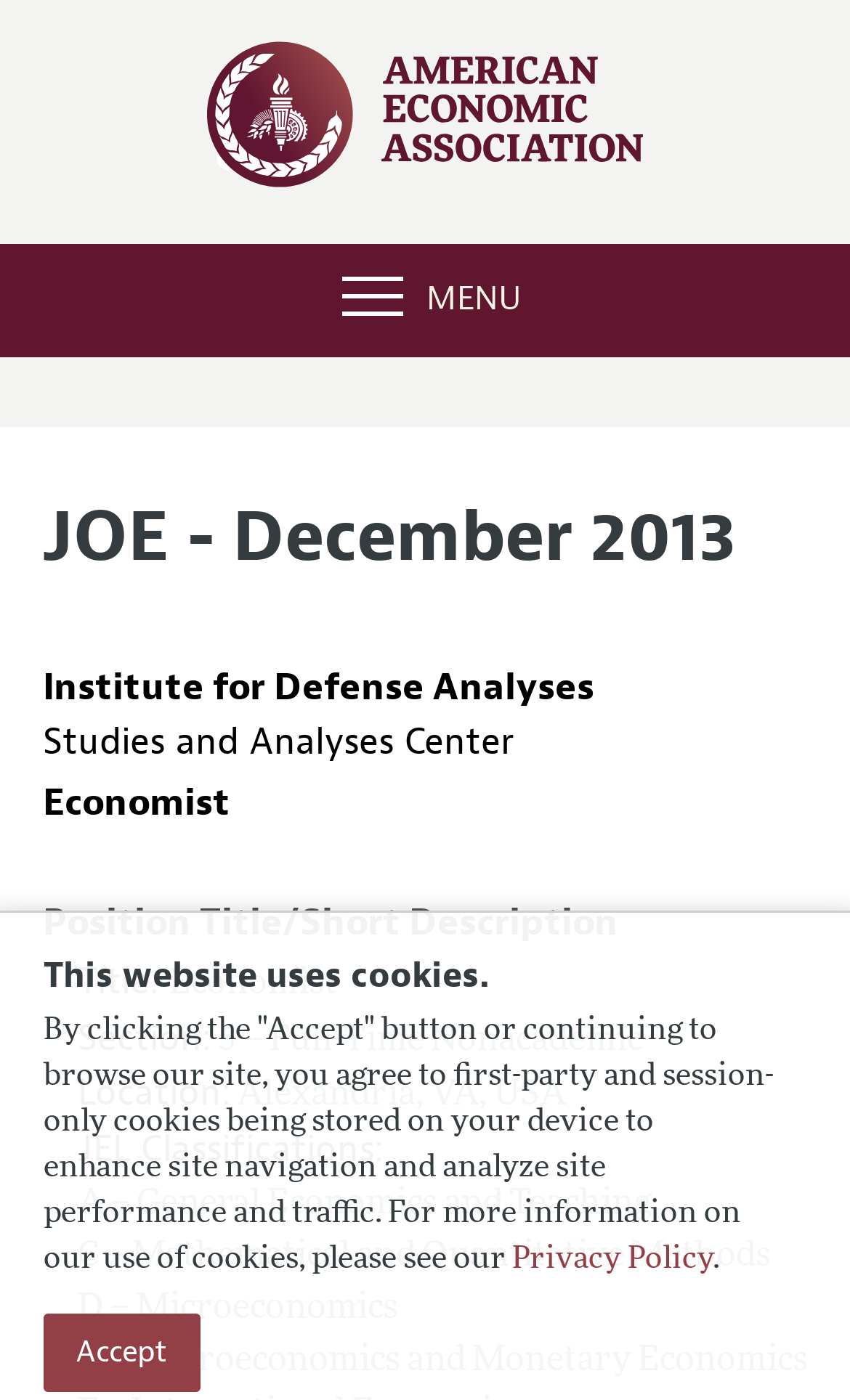Describe the entire webpage, focusing on both content and design.

The webpage is about the American Economic Association. At the top, there is a heading that says "This website uses cookies" followed by a paragraph of text explaining the use of cookies on the site. Below this, there is an "Accept" button and a link to the "Privacy Policy".

Above the cookie notification, there is a larger heading that displays the title "American Economic Association" with a link to the same title. To the left of this heading, there is an image with the same title.

On the top left corner, there is a "MENU" button. When clicked, it reveals a search box and a "Search" button.

Below the menu, there is a heading that says "JOE - December 2013". Under this heading, there is a table with several rows, each containing a job posting. The table has columns for the job title, institution, and location. The job postings include "Economist" at the "Institute for Defense Analyses" in "Alexandria, VA, USA", "Studies and Analyses Center", and others.

To the right of the table, there are several lines of text that provide more details about the job postings, including the title, section, location, and JEL classifications. The JEL classifications include "A -- General Economics and Teaching", "C -- Mathematical and Quantitative Methods", "D -- Microeconomics", and "E -- Macroeconomics and Monetary Economics".